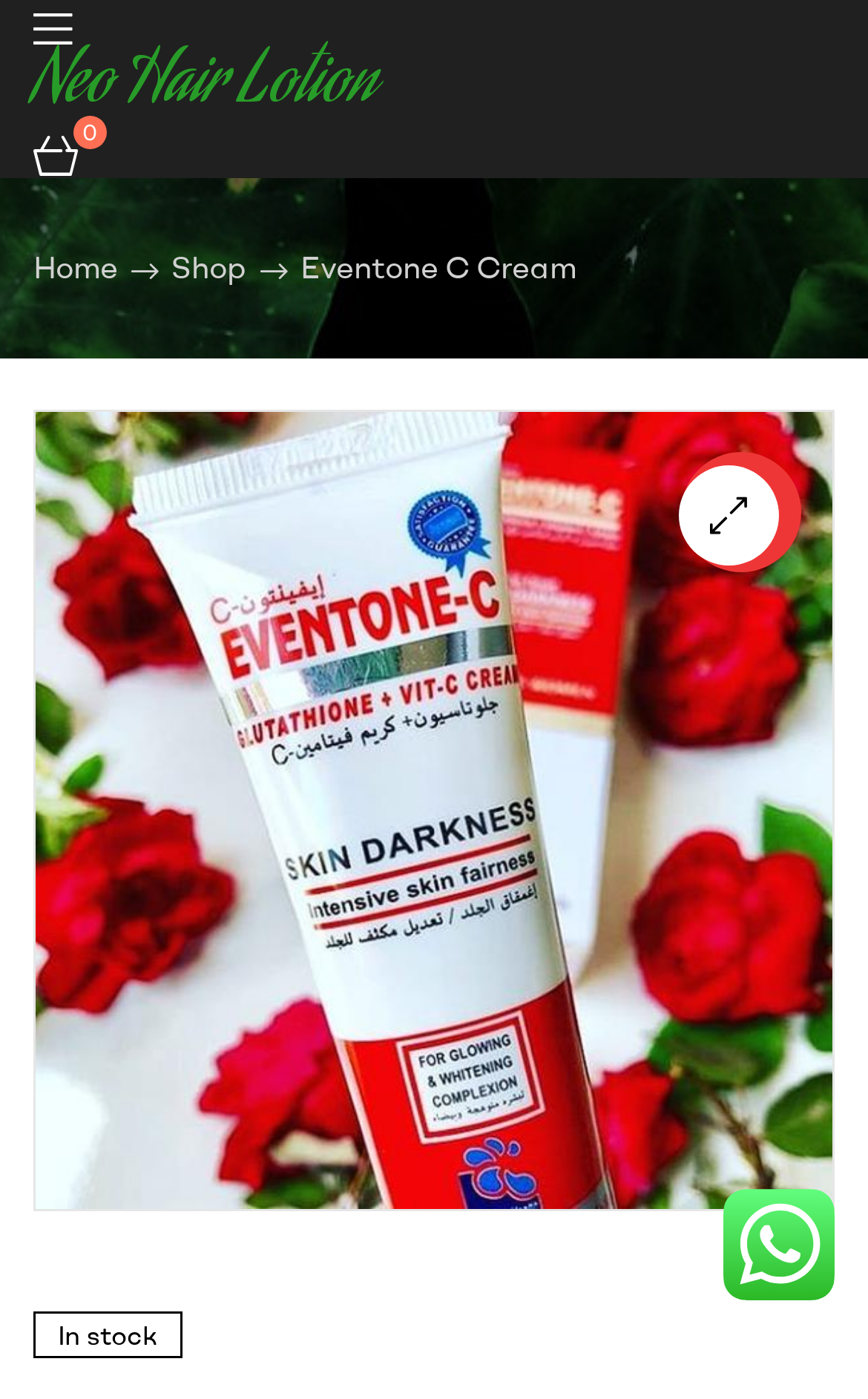Provide a single word or phrase answer to the question: 
What is the purpose of the link with the text 'Neo Hair Lotion'?

To navigate to a related product page